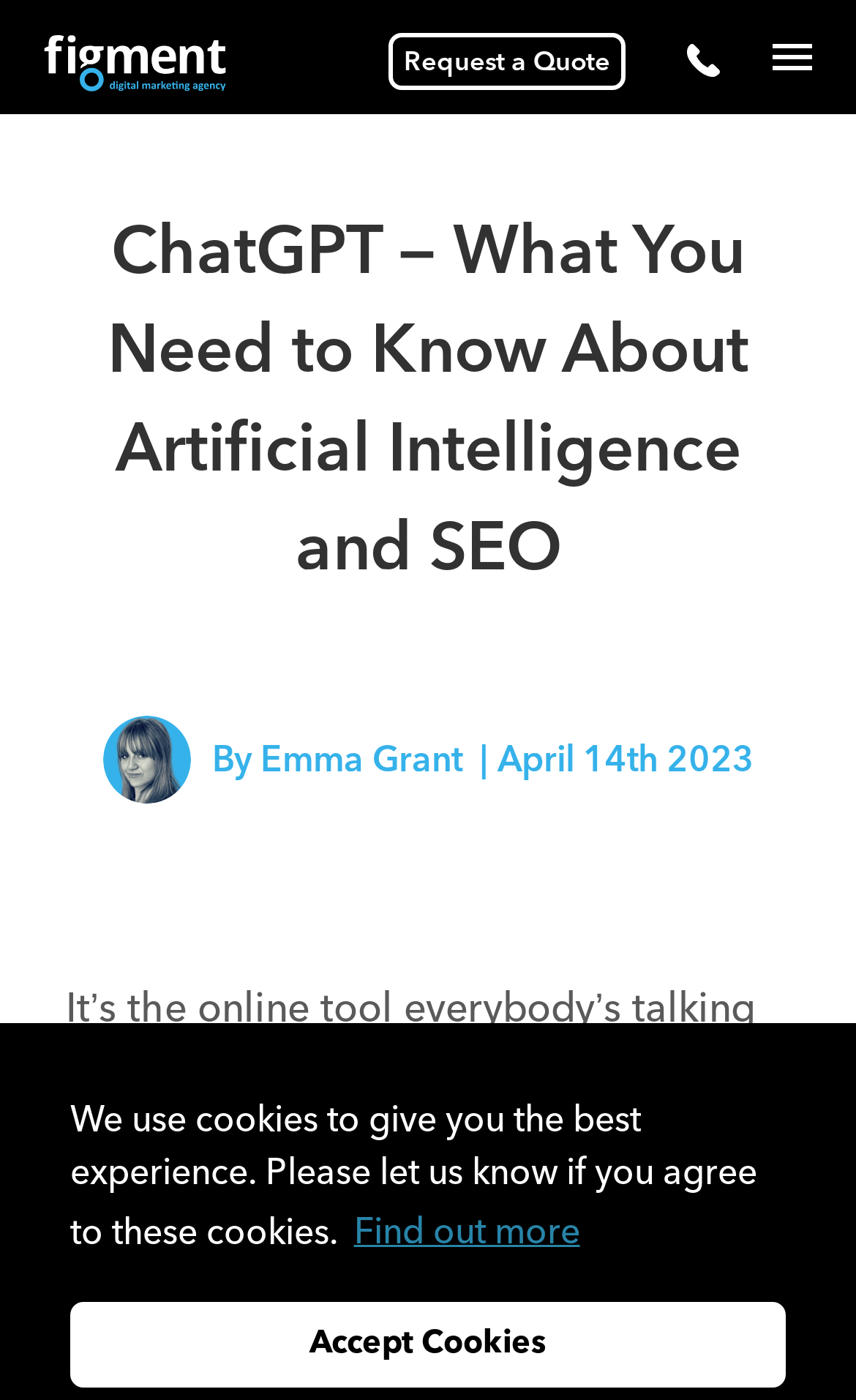Answer the following inquiry with a single word or phrase:
What is the purpose of the 'Request a Quote' link?

To request a quote